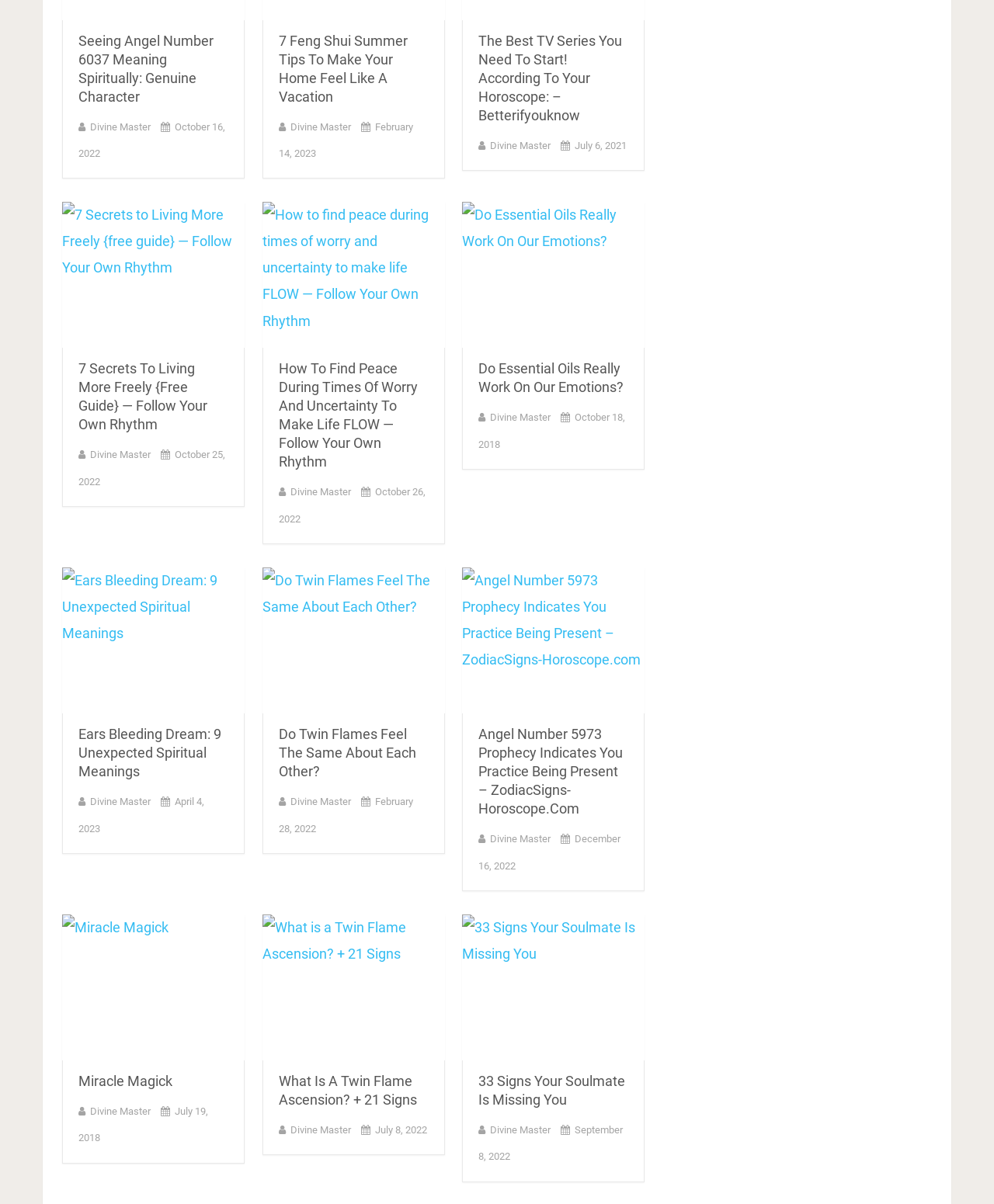Please identify the bounding box coordinates of the element that needs to be clicked to execute the following command: "Learn about Miracle Magick". Provide the bounding box using four float numbers between 0 and 1, formatted as [left, top, right, bottom].

[0.079, 0.891, 0.23, 0.906]